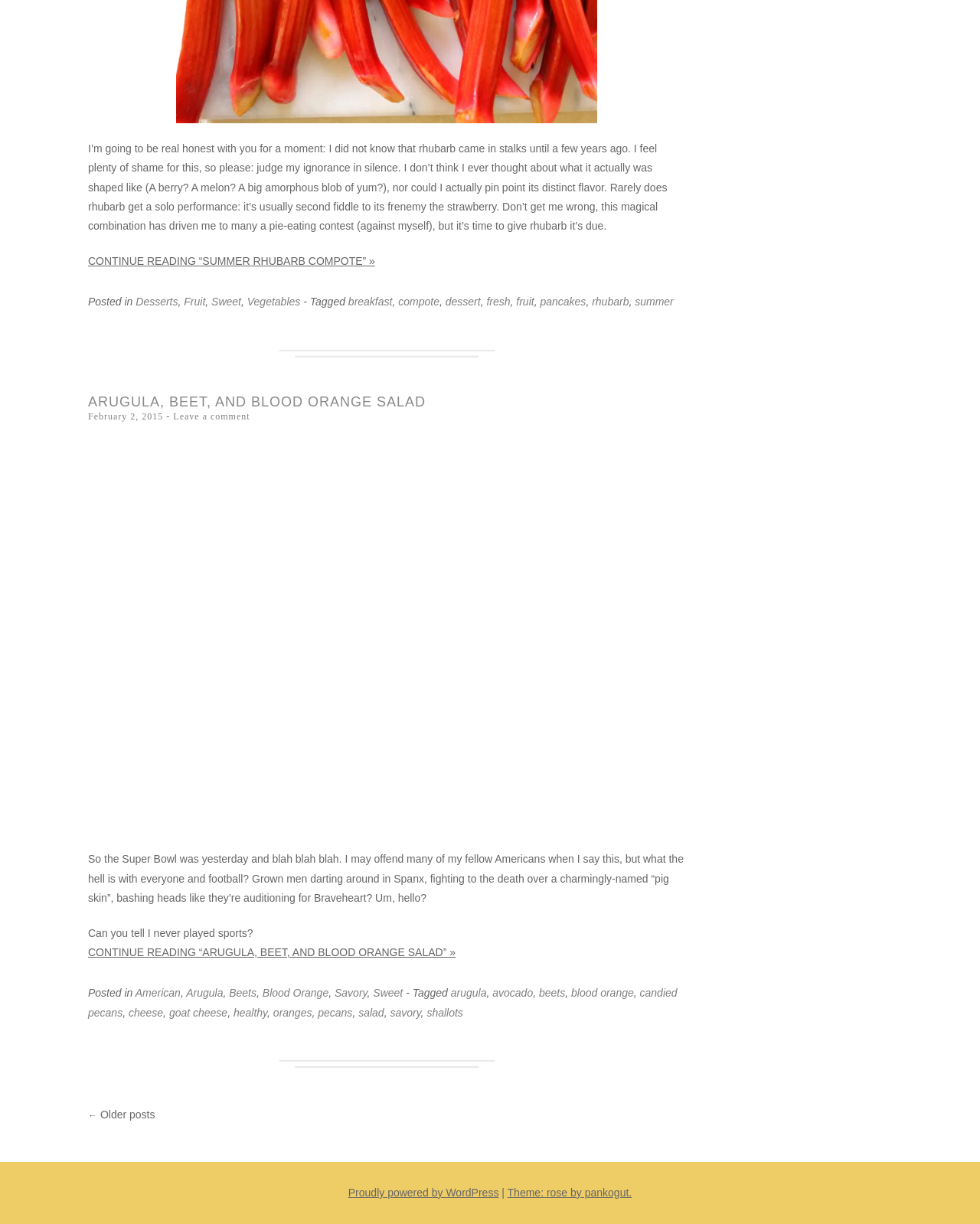Find the bounding box coordinates of the area to click in order to follow the instruction: "Leave a comment on the article".

[0.177, 0.336, 0.255, 0.344]